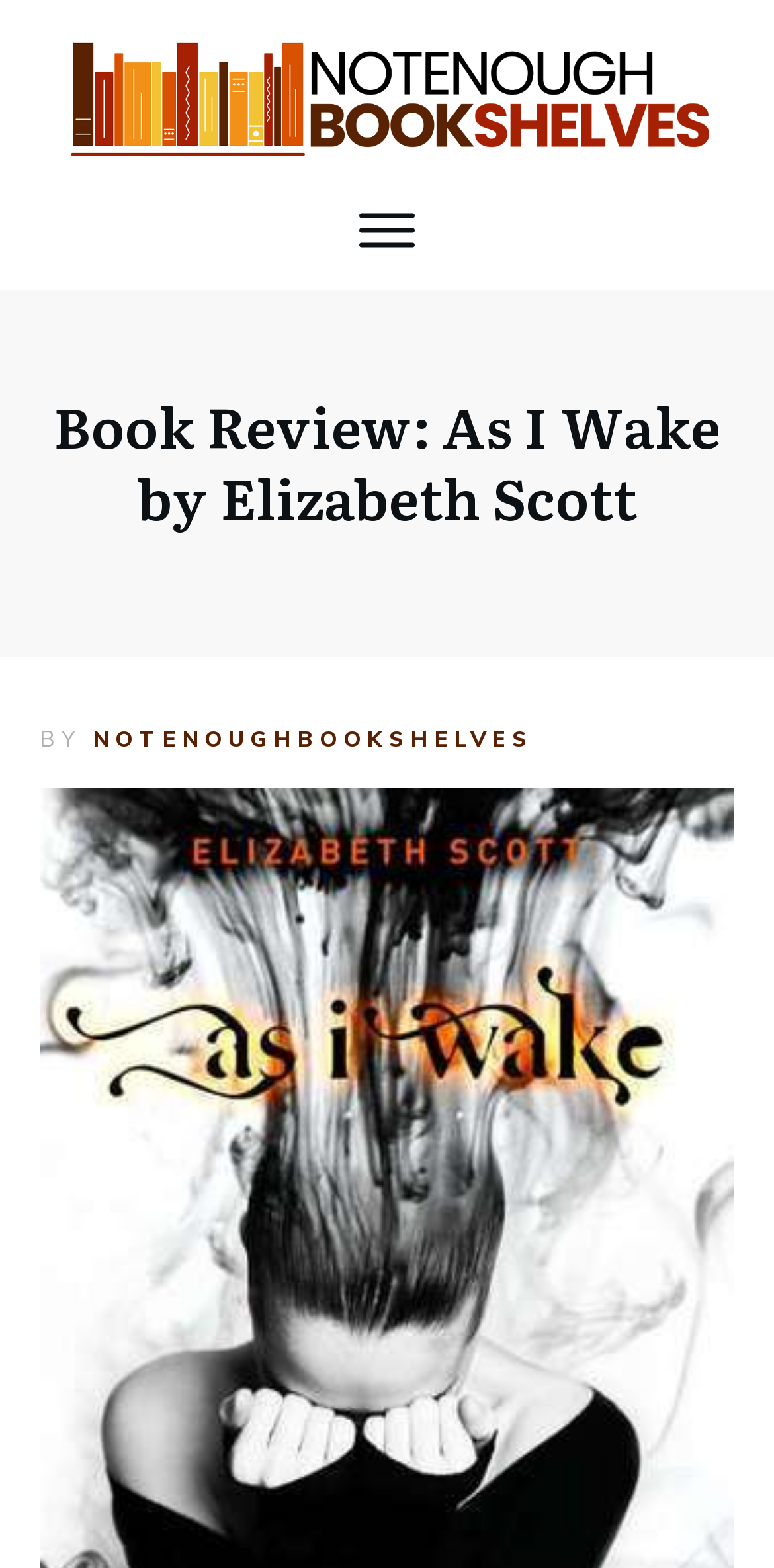Give a one-word or short phrase answer to this question: 
How many images are on the webpage?

2